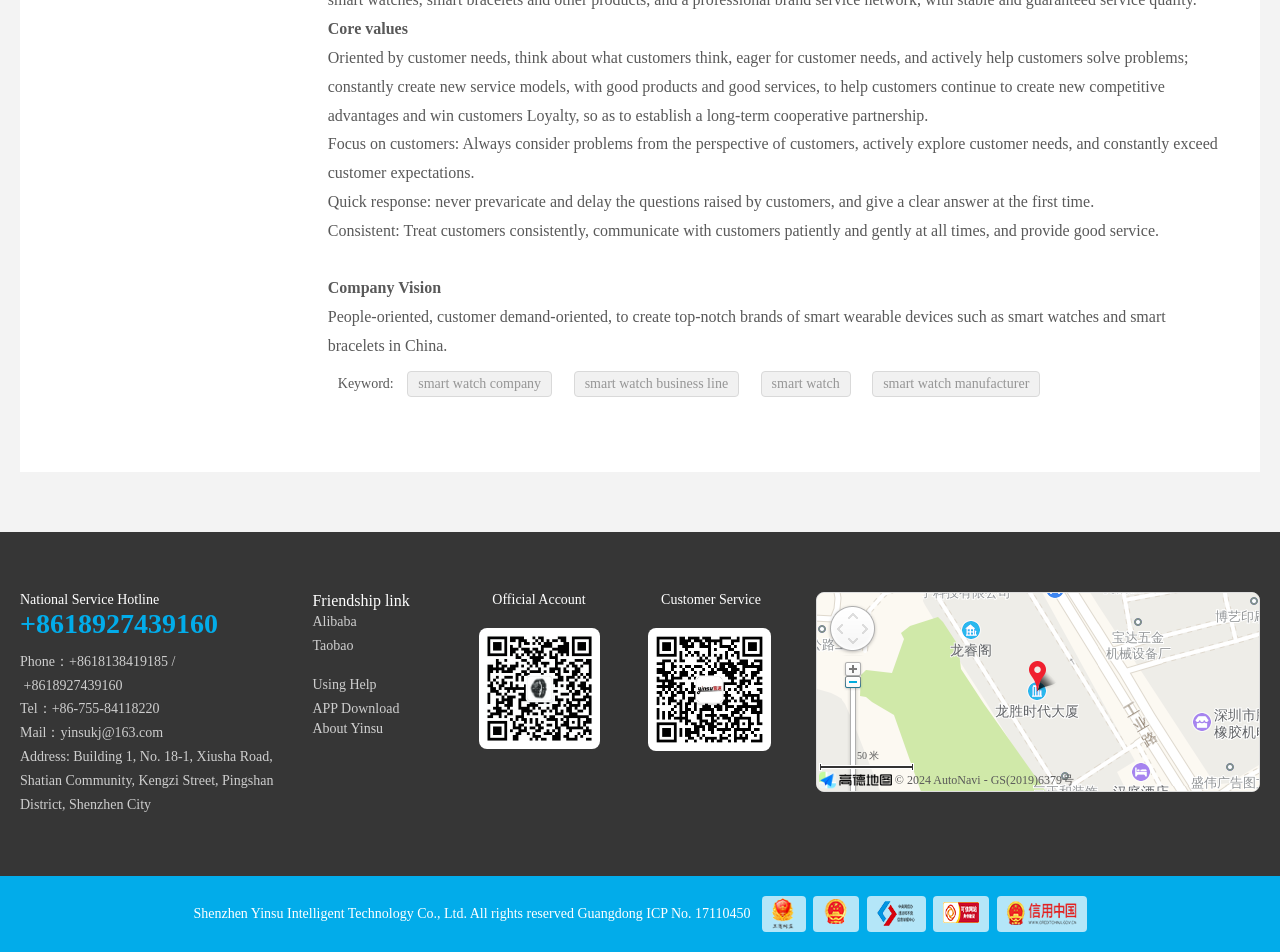Indicate the bounding box coordinates of the element that must be clicked to execute the instruction: "View comments". The coordinates should be given as four float numbers between 0 and 1, i.e., [left, top, right, bottom].

None